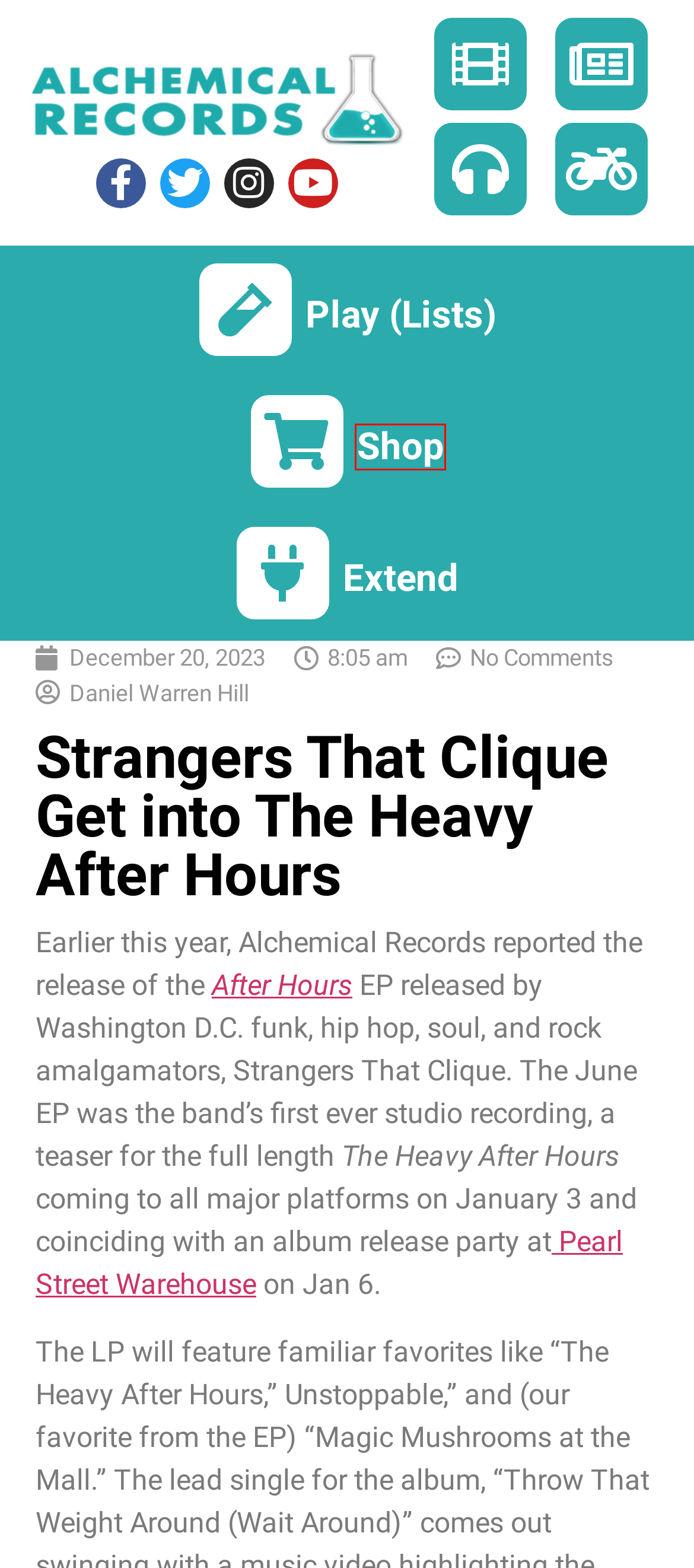Assess the screenshot of a webpage with a red bounding box and determine which webpage description most accurately matches the new page after clicking the element within the red box. Here are the options:
A. Daniel Warren Hill, Author at Alchemical Records
B. Darkwave Group Death By Piano Releases New EP, "Vow" - Alchemical Records
C. Store - Alchemical Records
D. December 20, 2023 - Alchemical Records
E. Home - 110RPM
F. Strangers That Clique Make Friends and New Album in D.C. - Alchemical Records
G. Lauren Calve Brings The Winter Sun to D.C. - Alchemical Records
H. Colombian Pop Band Morat Releases “Someone I Used to Know” - Alchemical Records

C